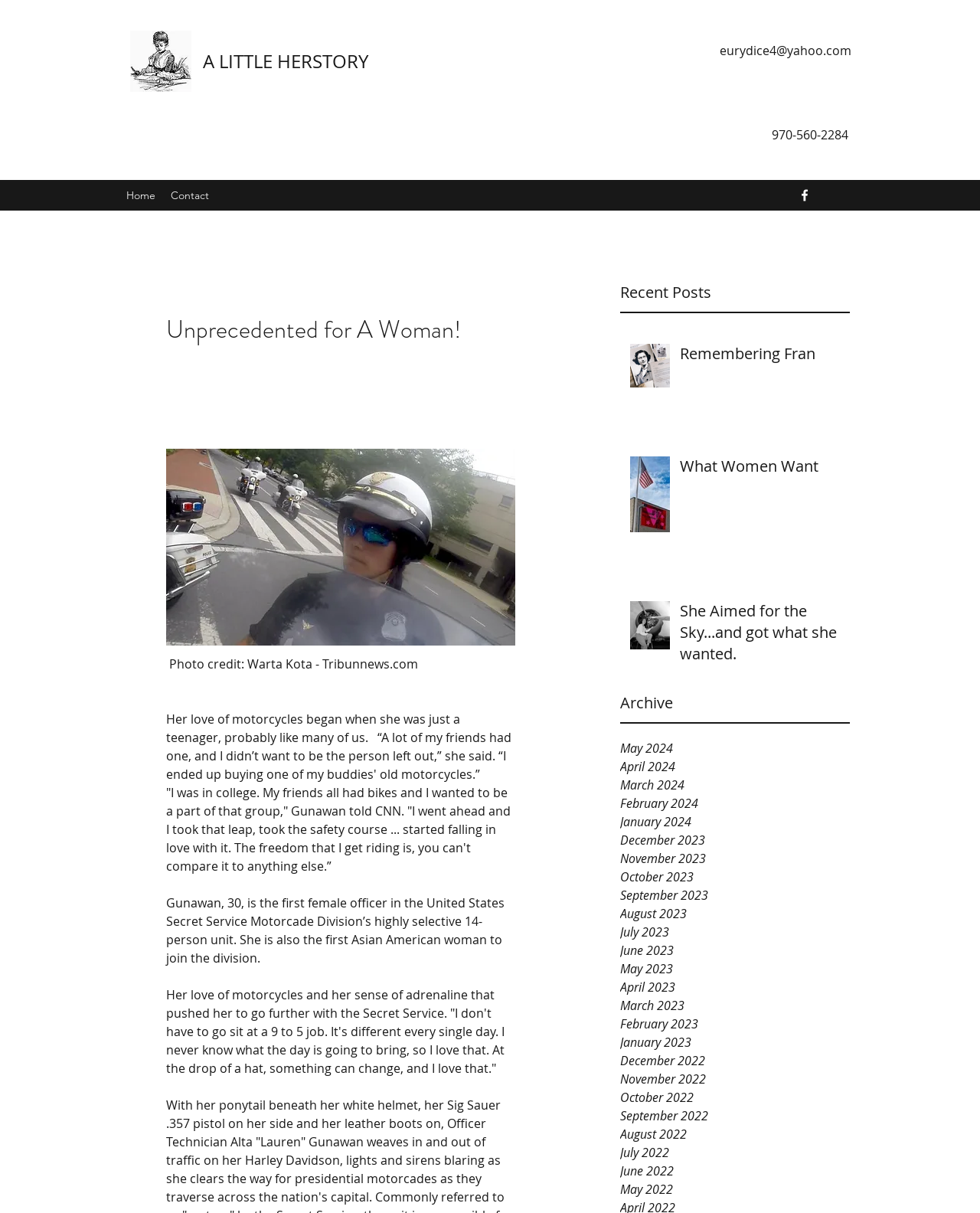Please identify the bounding box coordinates of the element's region that needs to be clicked to fulfill the following instruction: "Click the 'Contact' link". The bounding box coordinates should consist of four float numbers between 0 and 1, i.e., [left, top, right, bottom].

[0.166, 0.152, 0.221, 0.171]